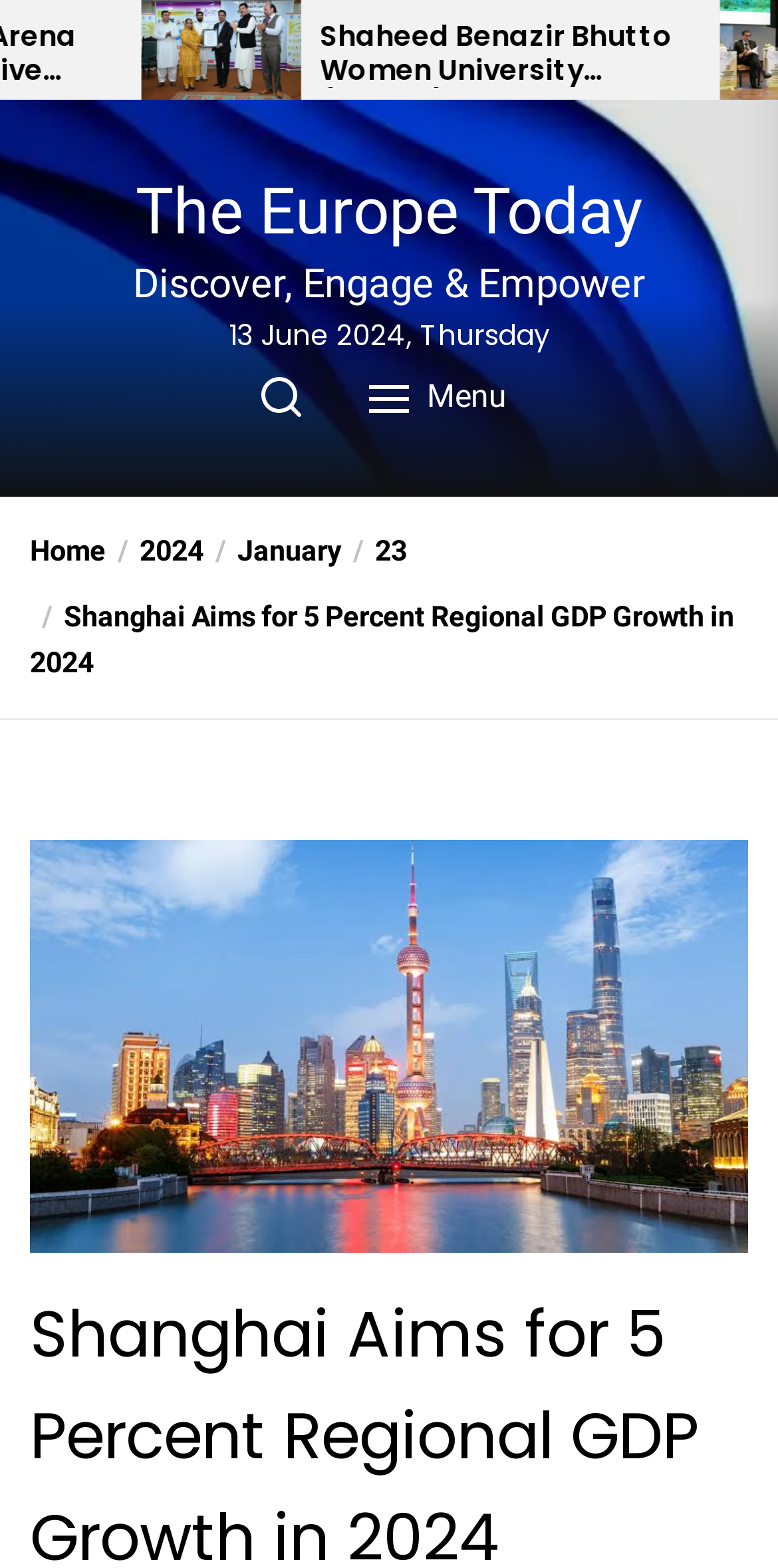Explain in detail what is displayed on the webpage.

The webpage appears to be a news article from "The Europe Today" publication. At the top, there is a heading that reads "Azerbaijan’s Foreign Minister Jeyhun Bayramov Meets German Counterpart Annalena Baerbock", which is positioned near the top-left corner of the page. 

Below the heading, there is a link to "The Europe Today" and a static text "Discover, Engage & Empower" that are aligned horizontally and situated near the top-center of the page. 

Further down, there is a static text "13 June 2024, Thursday" that indicates the date of the article, positioned near the top-center of the page. To the right of the date, there are two buttons, "Search" and "Menu", which are aligned horizontally.

On the left side of the page, there is a navigation section labeled "Breadcrumbs" that displays a series of links, including "Home", "/2024", "/January", "/23", and the title of the current article "Shanghai Aims for 5 Percent Regional GDP Growth in 2024". These links are stacked vertically and positioned near the top-left corner of the page.

Below the navigation section, there is an image related to Shanghai, which takes up a significant portion of the page's real estate, spanning from the left edge to the right edge and covering about half of the page's height.